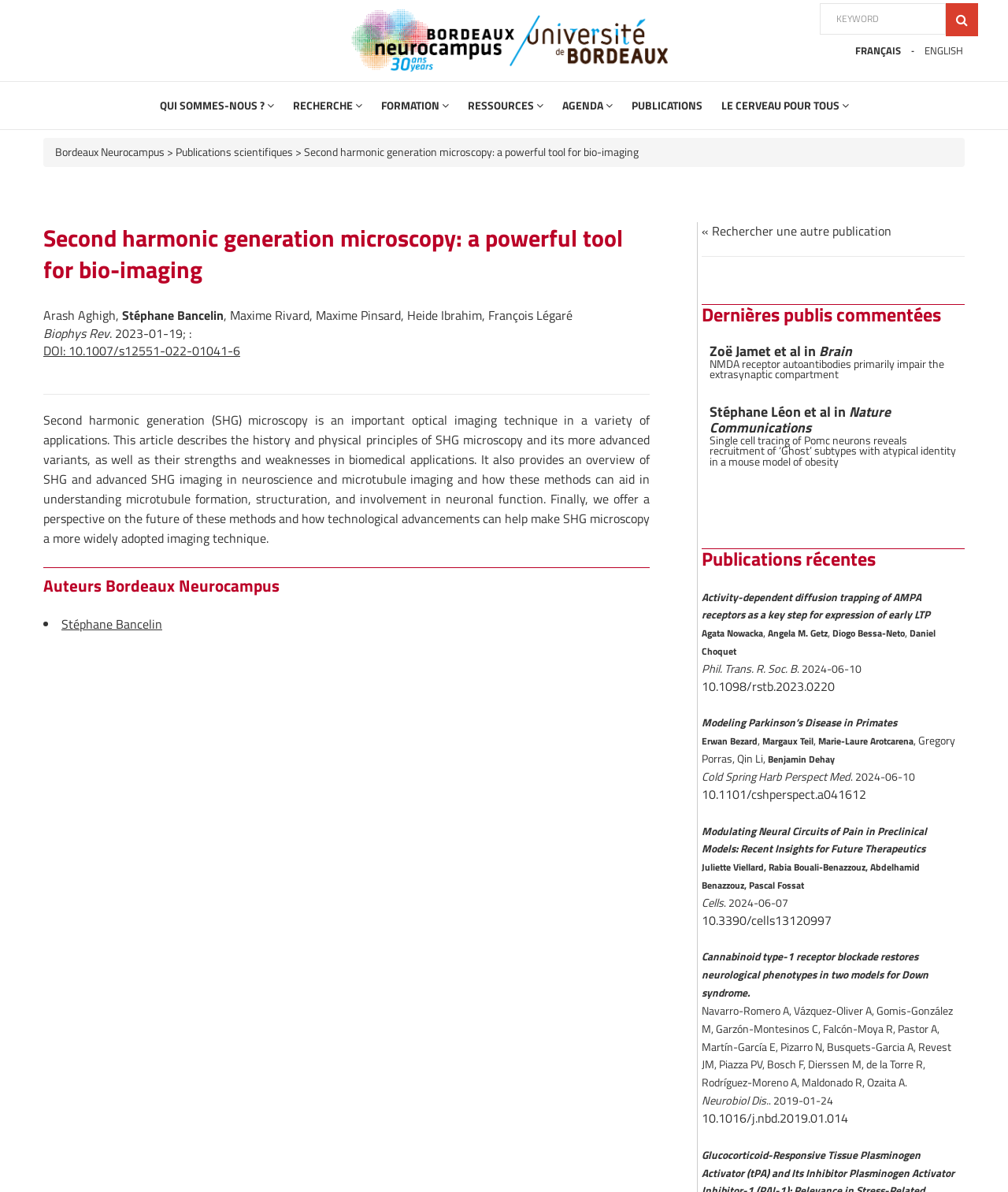Using the webpage screenshot and the element description Qui sommes-nous ?, determine the bounding box coordinates. Specify the coordinates in the format (top-left x, top-left y, bottom-right x, bottom-right y) with values ranging from 0 to 1.

[0.158, 0.082, 0.271, 0.095]